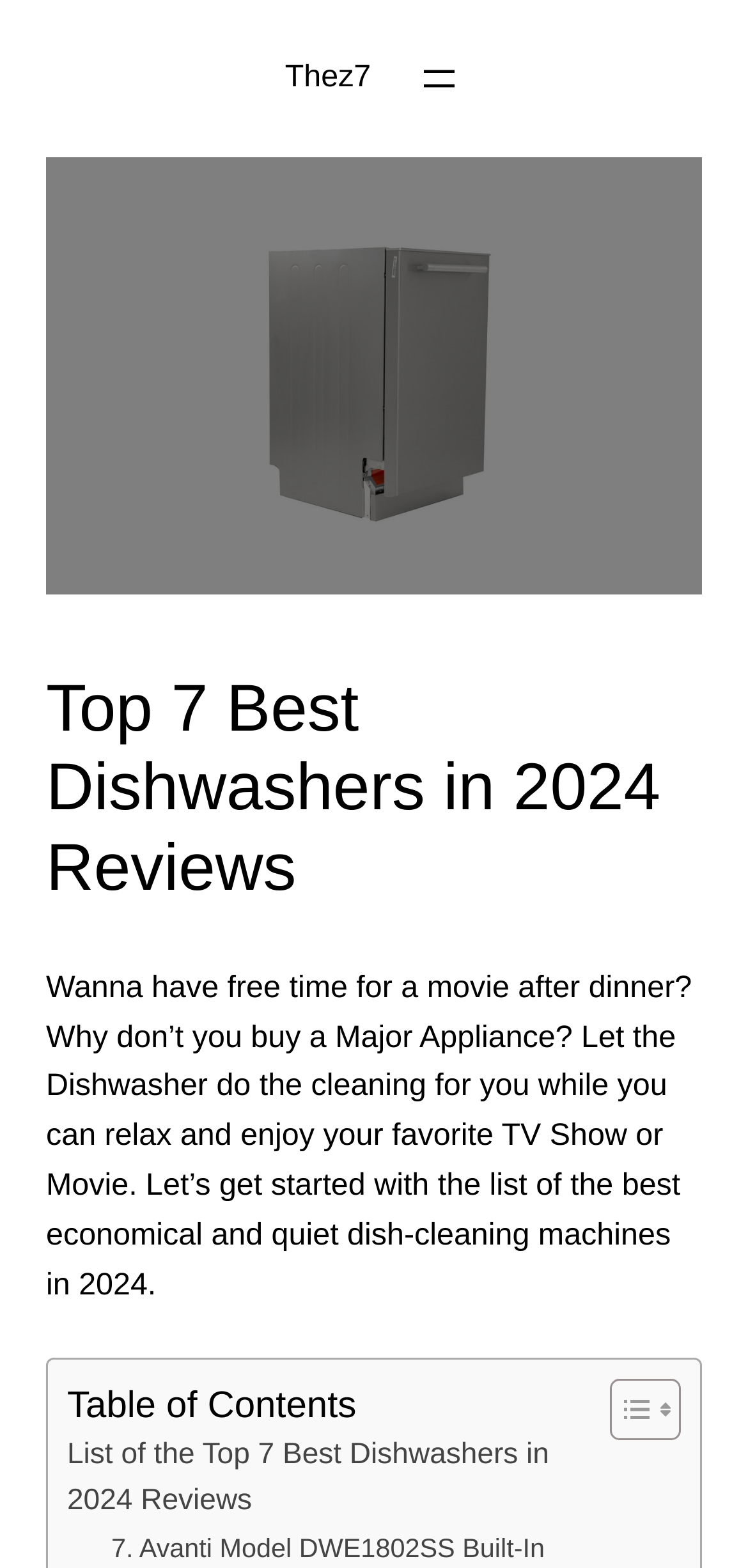Is there a table of contents on this page?
Refer to the image and provide a thorough answer to the question.

The presence of a table of contents can be confirmed by looking at the element 'Table of Contents' which is a static text element on the page.